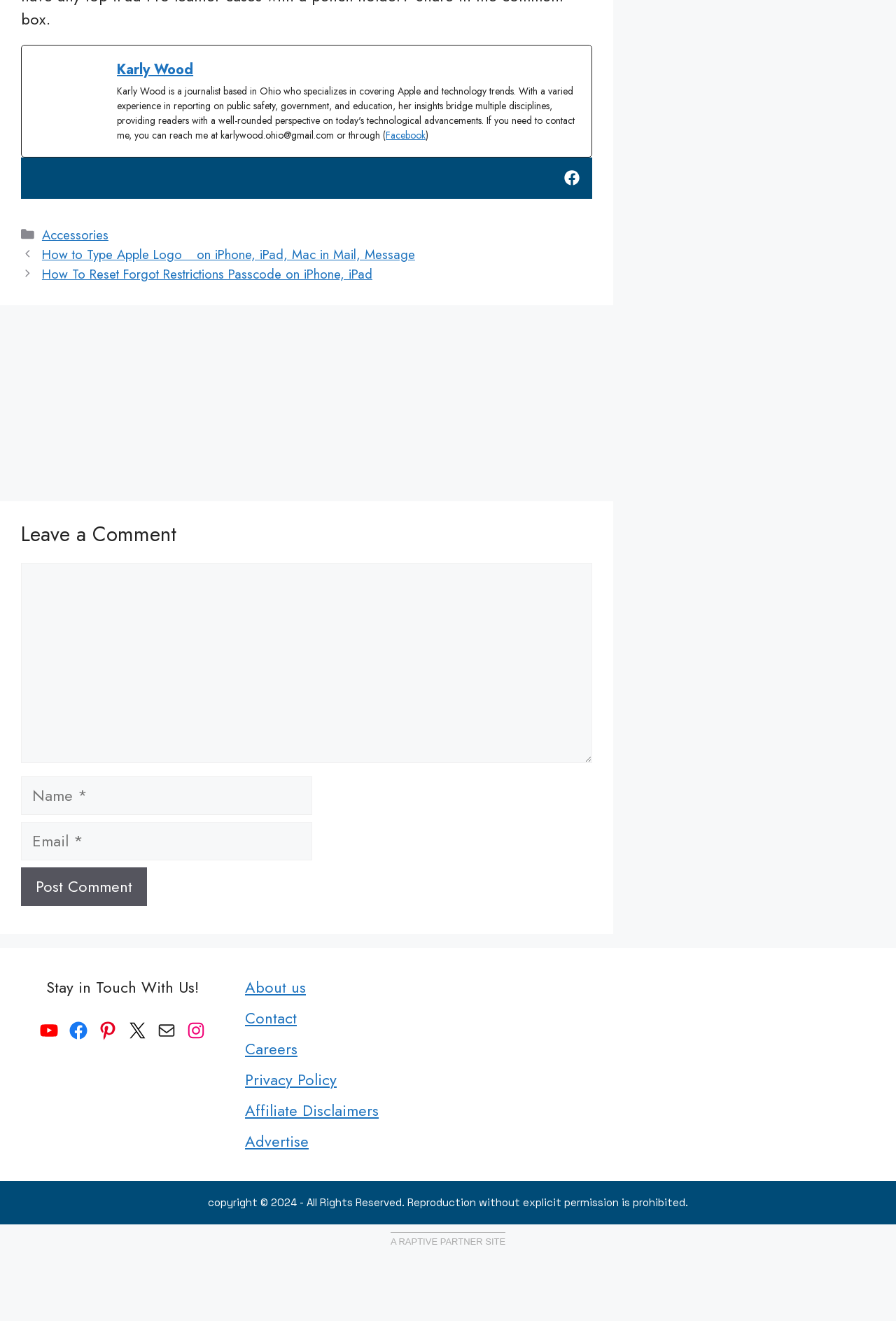Find the bounding box coordinates of the clickable area that will achieve the following instruction: "Visit the YouTube channel".

[0.043, 0.772, 0.066, 0.788]